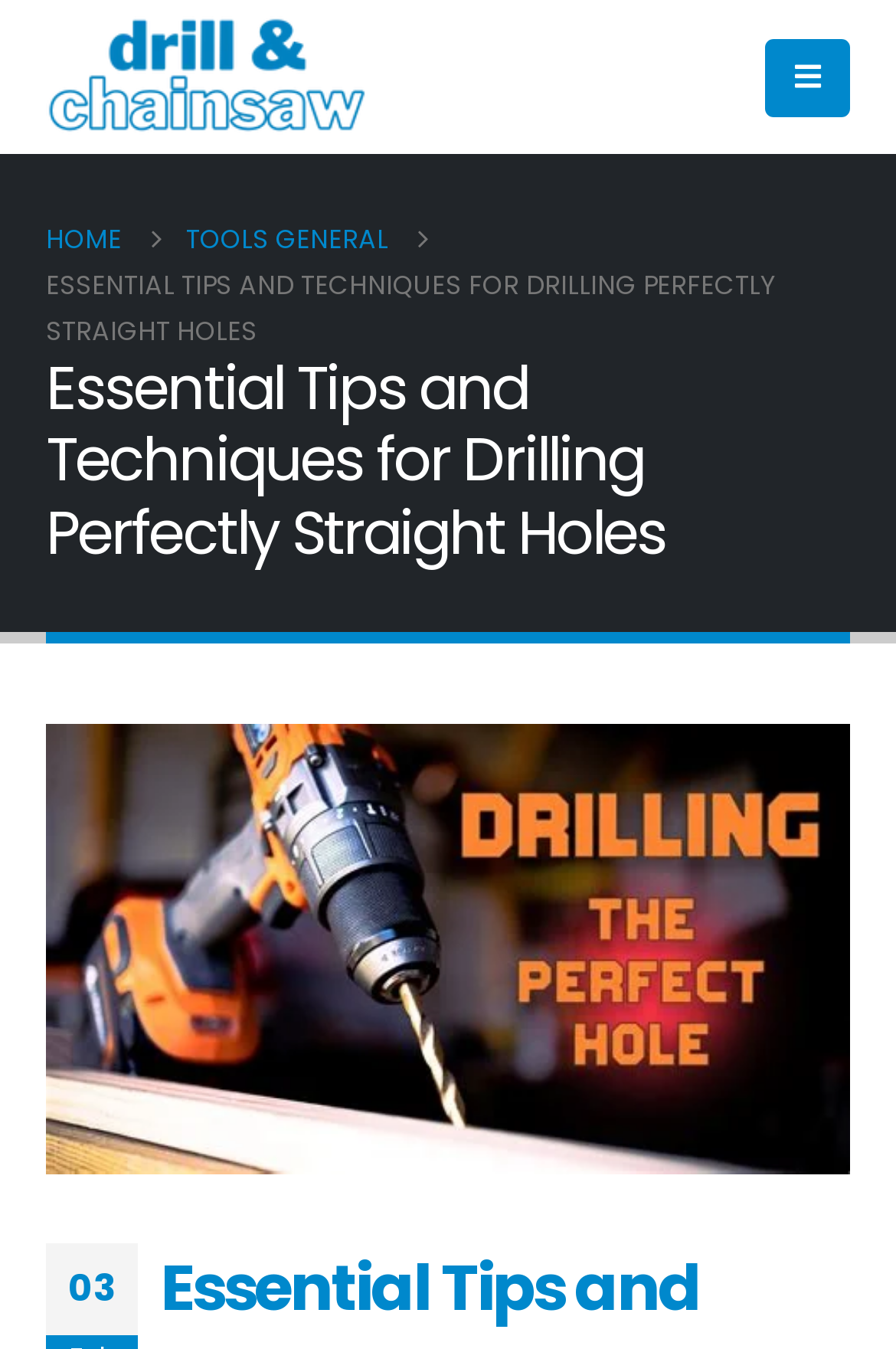Refer to the image and provide an in-depth answer to the question:
What is the topic of the current webpage?

I inferred the topic of the webpage by reading the static text 'ESSENTIAL TIPS AND TECHNIQUES FOR DRILLING PERFECTLY STRAIGHT HOLES' which is a prominent heading on the webpage.